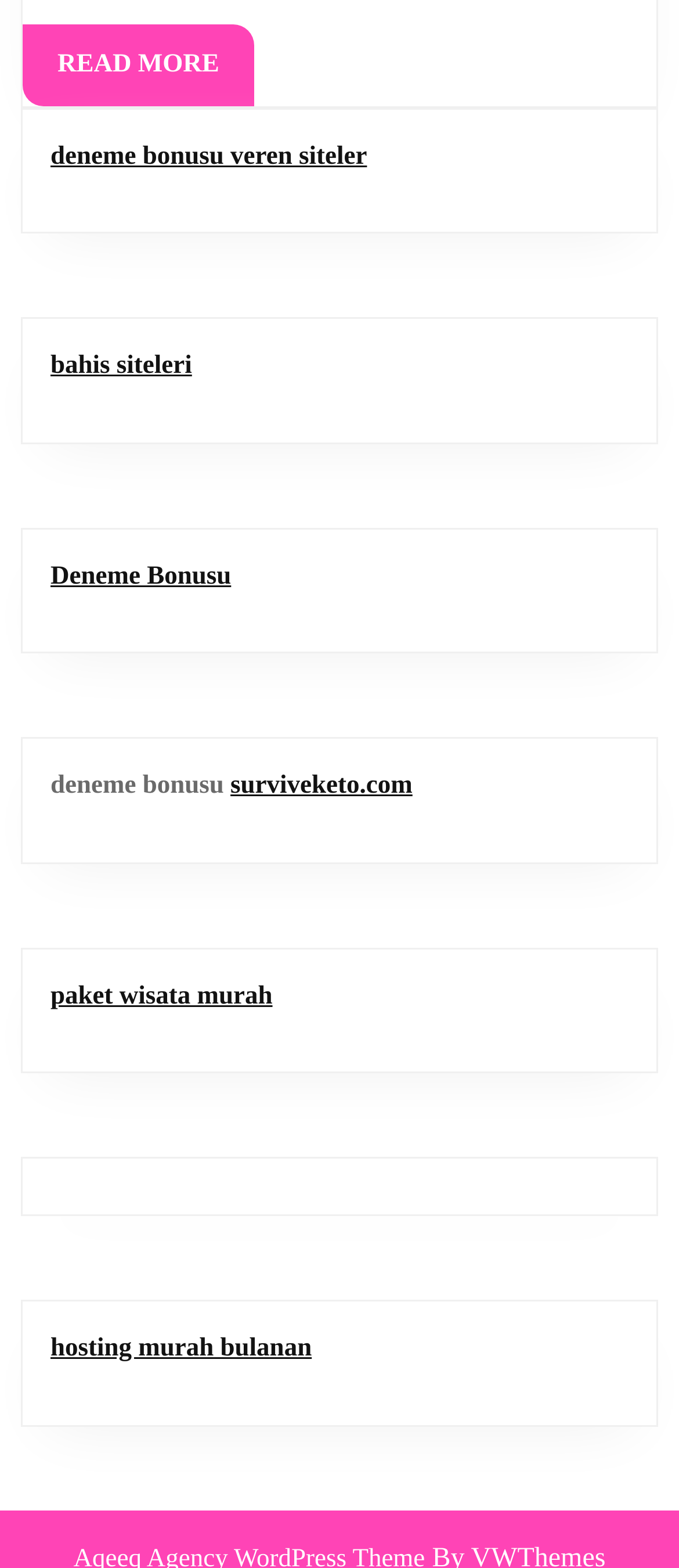What is the last bonus mentioned?
Using the information presented in the image, please offer a detailed response to the question.

The last bonus mentioned is 'paket wisata murah' which is a link located in the fifth complementary element with a bounding box of [0.031, 0.604, 0.969, 0.685].